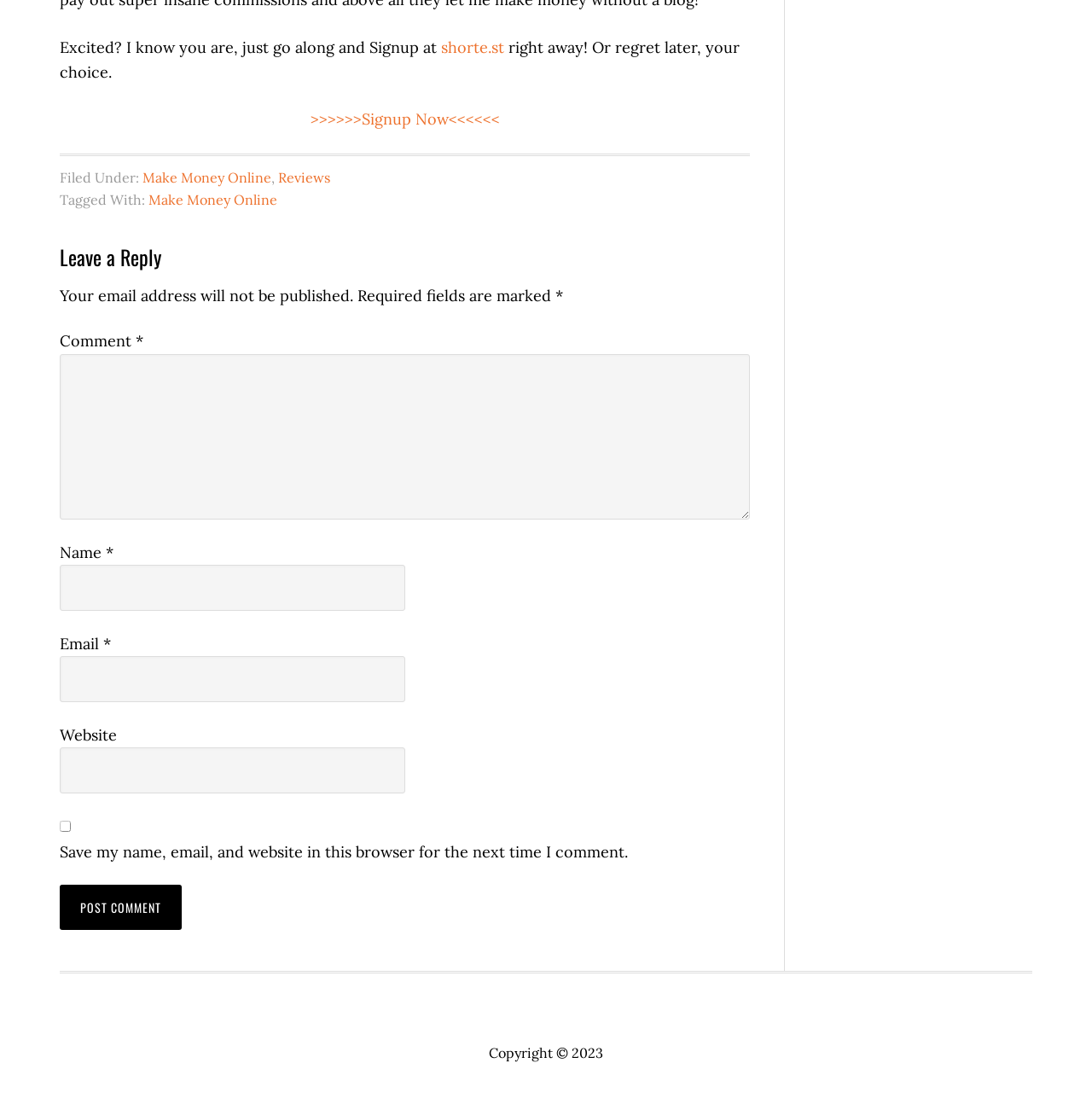Identify the bounding box coordinates for the element you need to click to achieve the following task: "Click on Signup Now". The coordinates must be four float values ranging from 0 to 1, formatted as [left, top, right, bottom].

[0.284, 0.1, 0.457, 0.117]